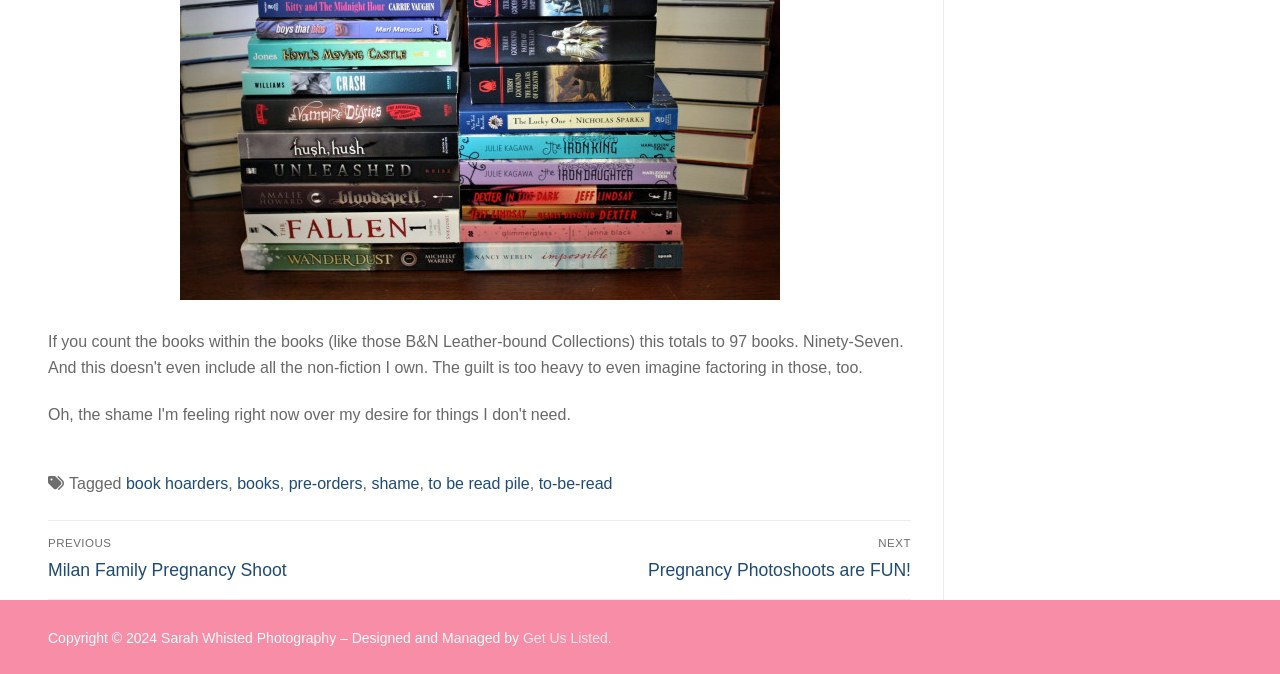Please find and report the bounding box coordinates of the element to click in order to perform the following action: "Check Copyright information". The coordinates should be expressed as four float numbers between 0 and 1, in the format [left, top, right, bottom].

[0.038, 0.934, 0.409, 0.958]